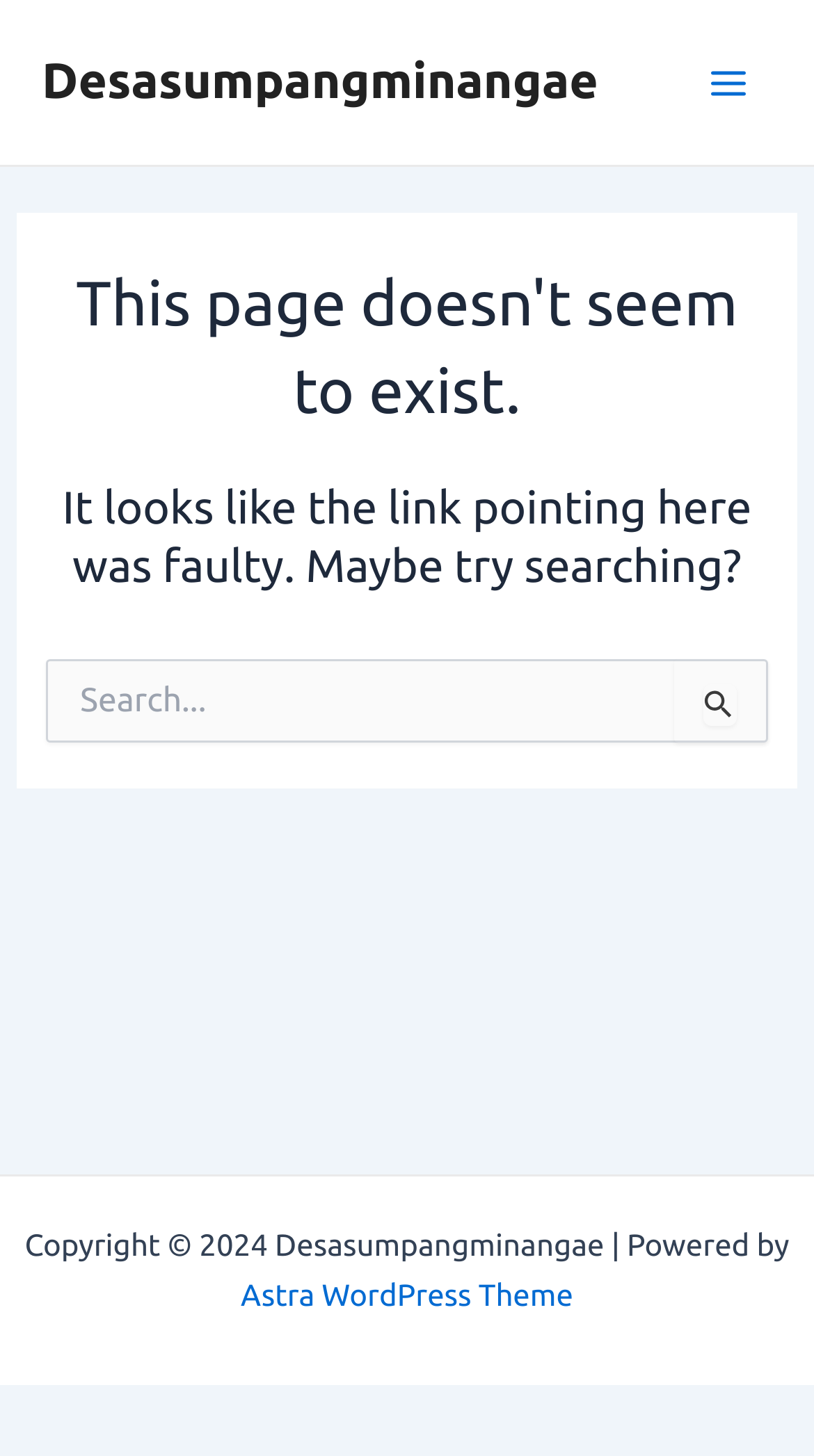What is the copyright year of the website?
Provide a one-word or short-phrase answer based on the image.

2024